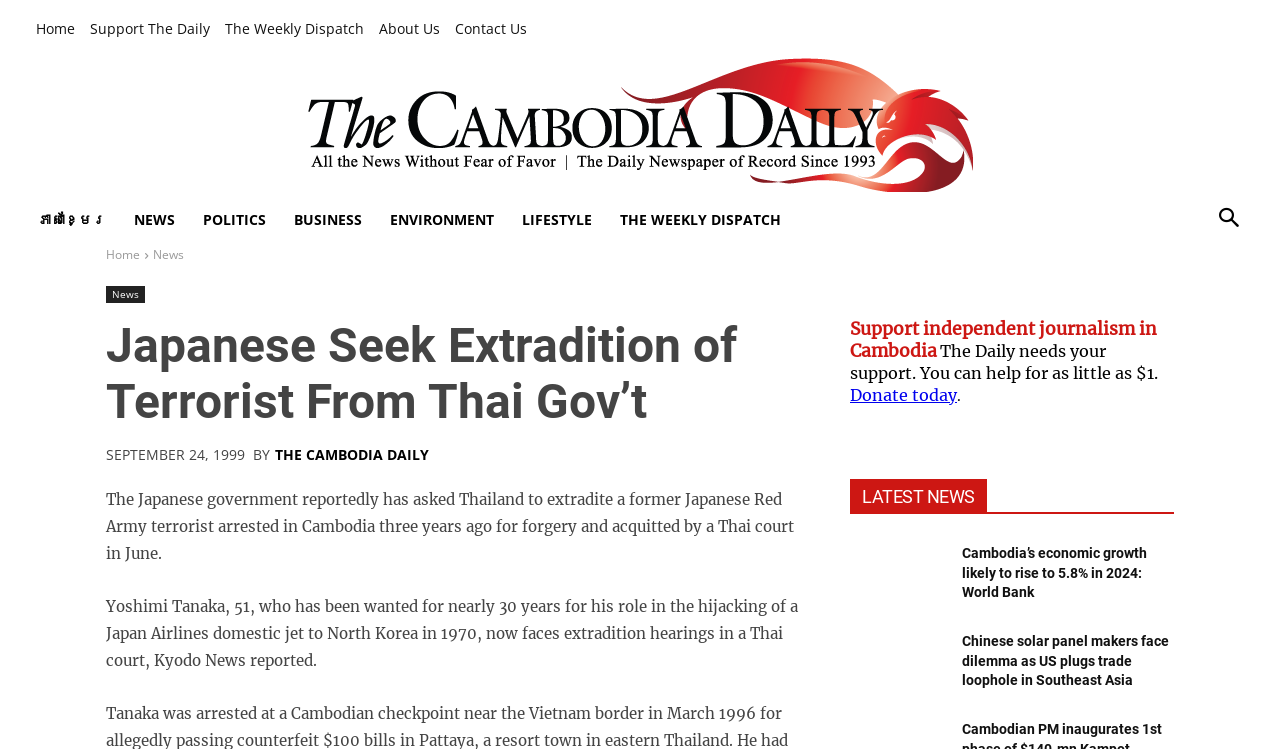Respond to the following query with just one word or a short phrase: 
What is the date of the news article?

September 24, 1999